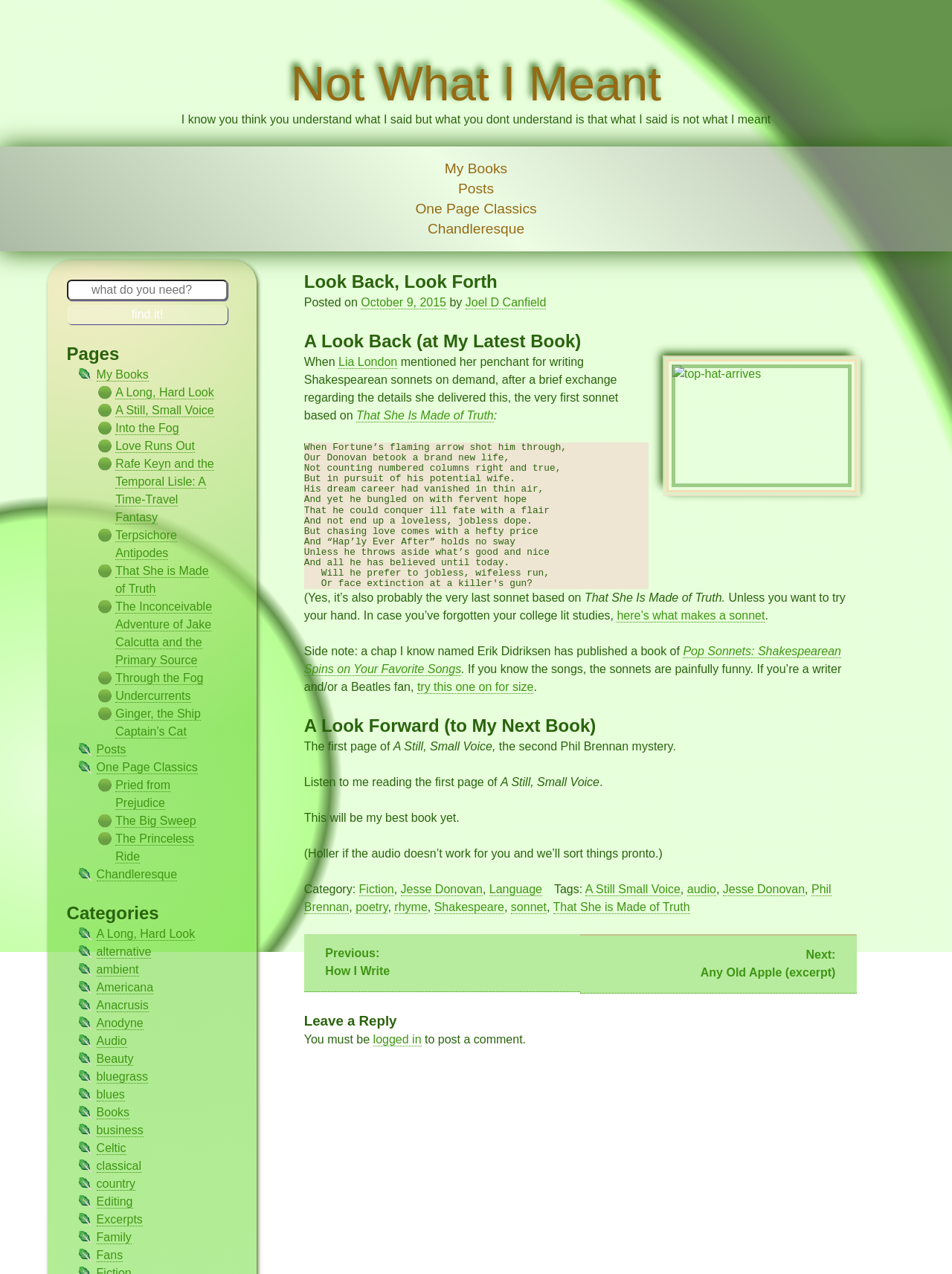What is the name of the author of the latest book?
Kindly answer the question with as much detail as you can.

The name of the author of the latest book can be found in the text 'Posted on October 9, 2015 by Joel D Canfield'. This text is located near the top of the page and is a child of the article element.